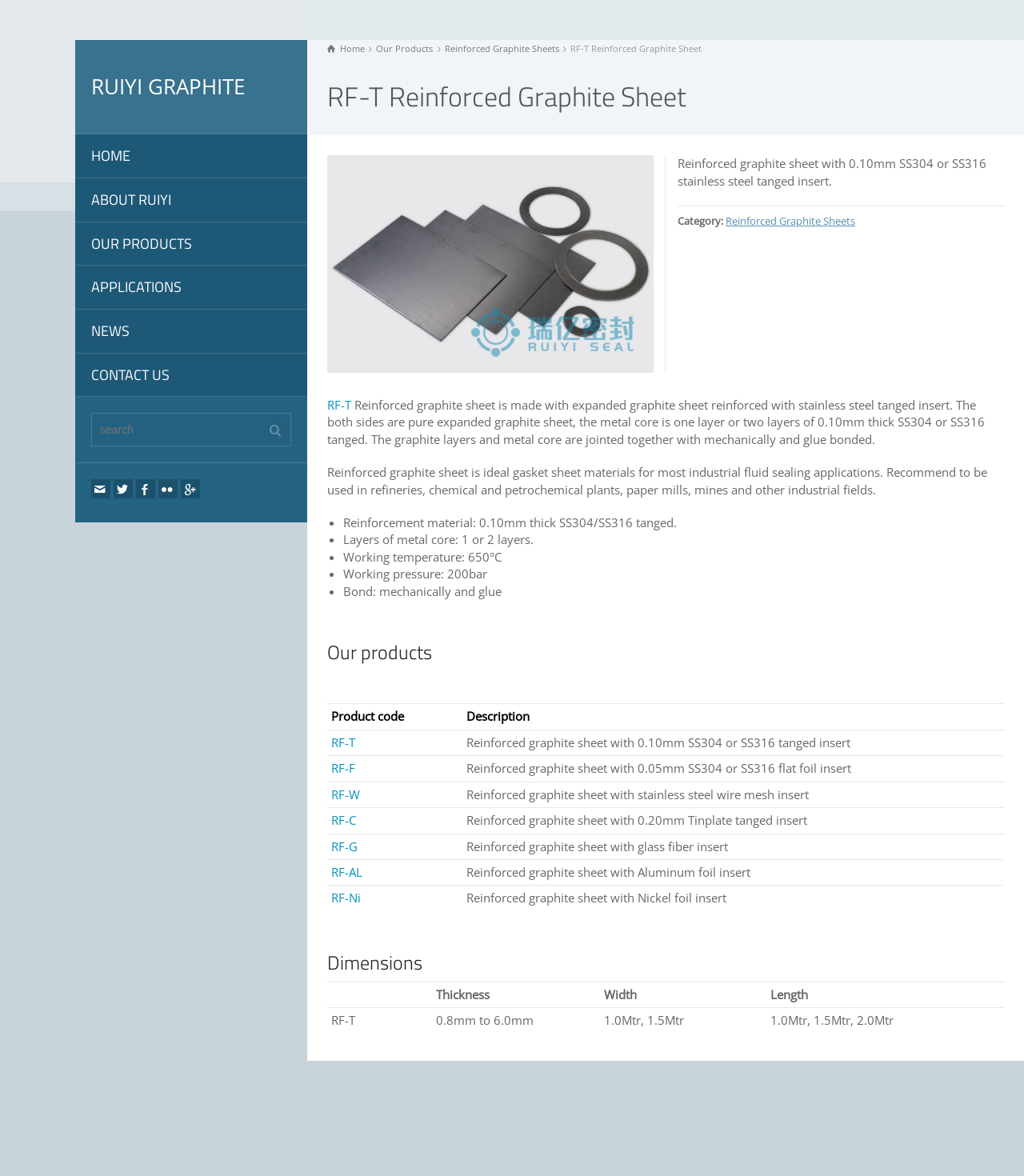Please identify the bounding box coordinates of the area that needs to be clicked to follow this instruction: "Follow us on Twitter".

[0.111, 0.408, 0.13, 0.424]